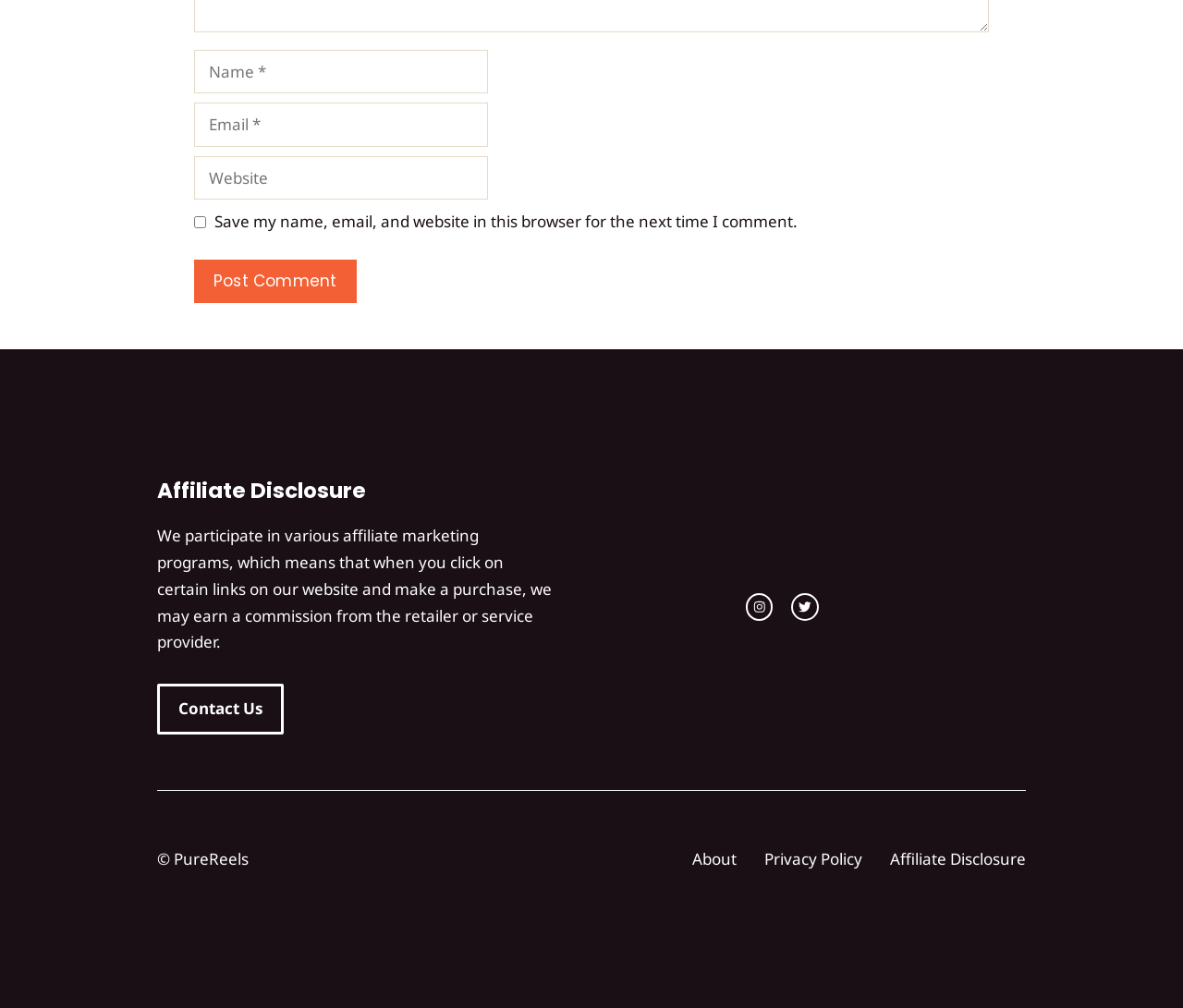Identify the bounding box coordinates of the clickable region necessary to fulfill the following instruction: "Search our store". The bounding box coordinates should be four float numbers between 0 and 1, i.e., [left, top, right, bottom].

None